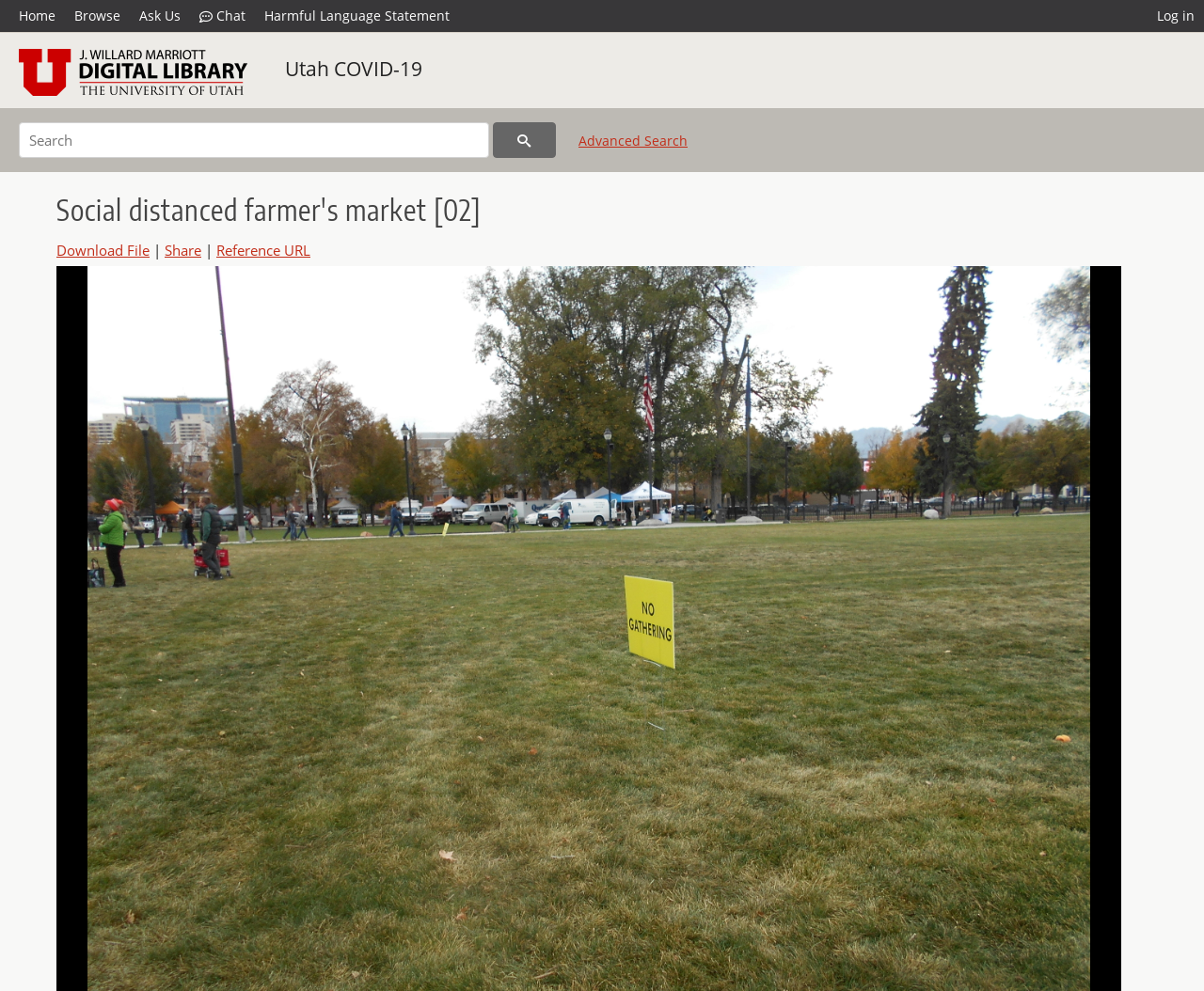Find the bounding box coordinates of the UI element according to this description: "Update Item Information".

[0.047, 0.837, 0.18, 0.856]